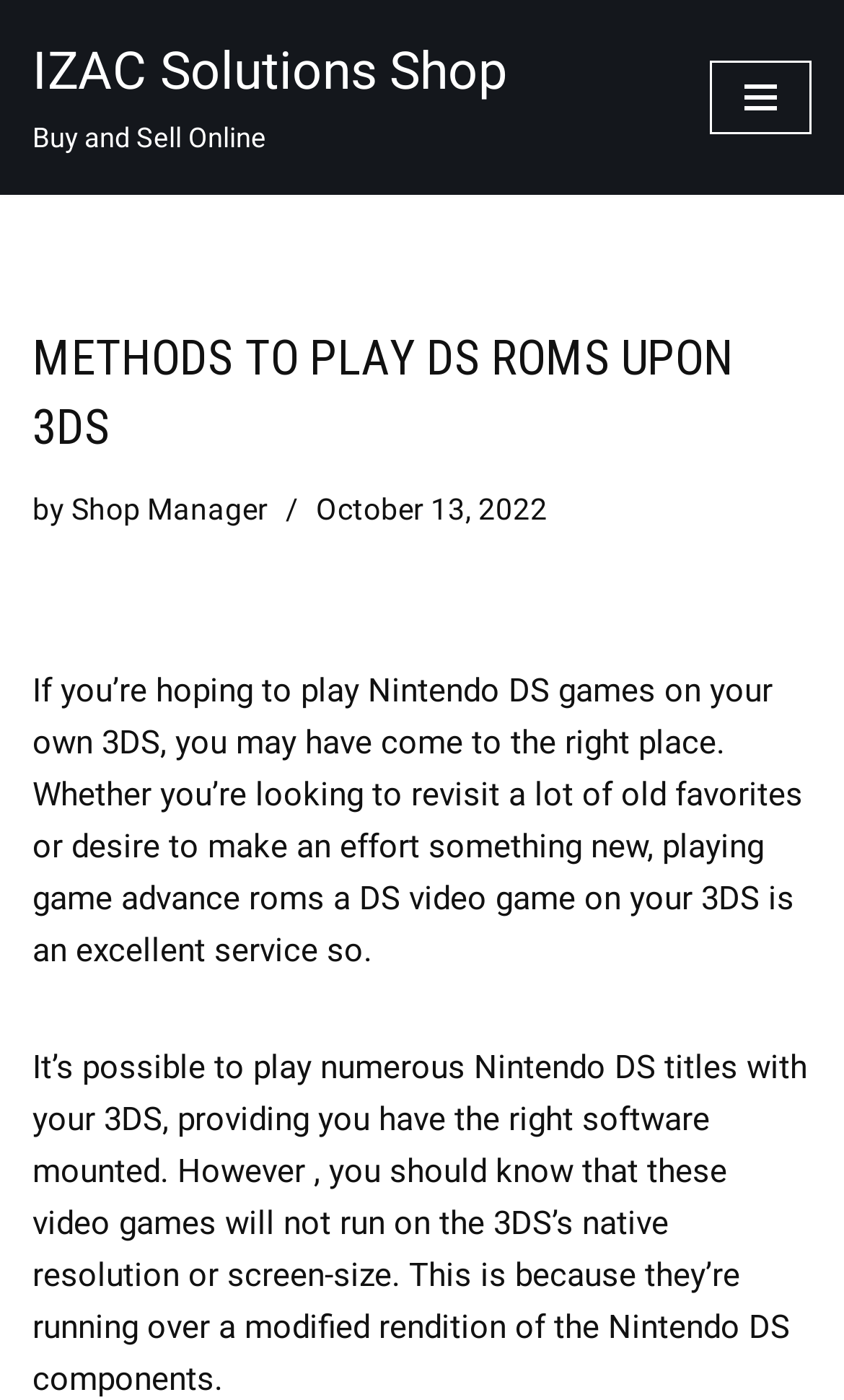Using the provided description game advance roms, find the bounding box coordinates for the UI element. Provide the coordinates in (top-left x, top-left y, bottom-right x, bottom-right y) format, ensuring all values are between 0 and 1.

[0.038, 0.628, 0.385, 0.656]